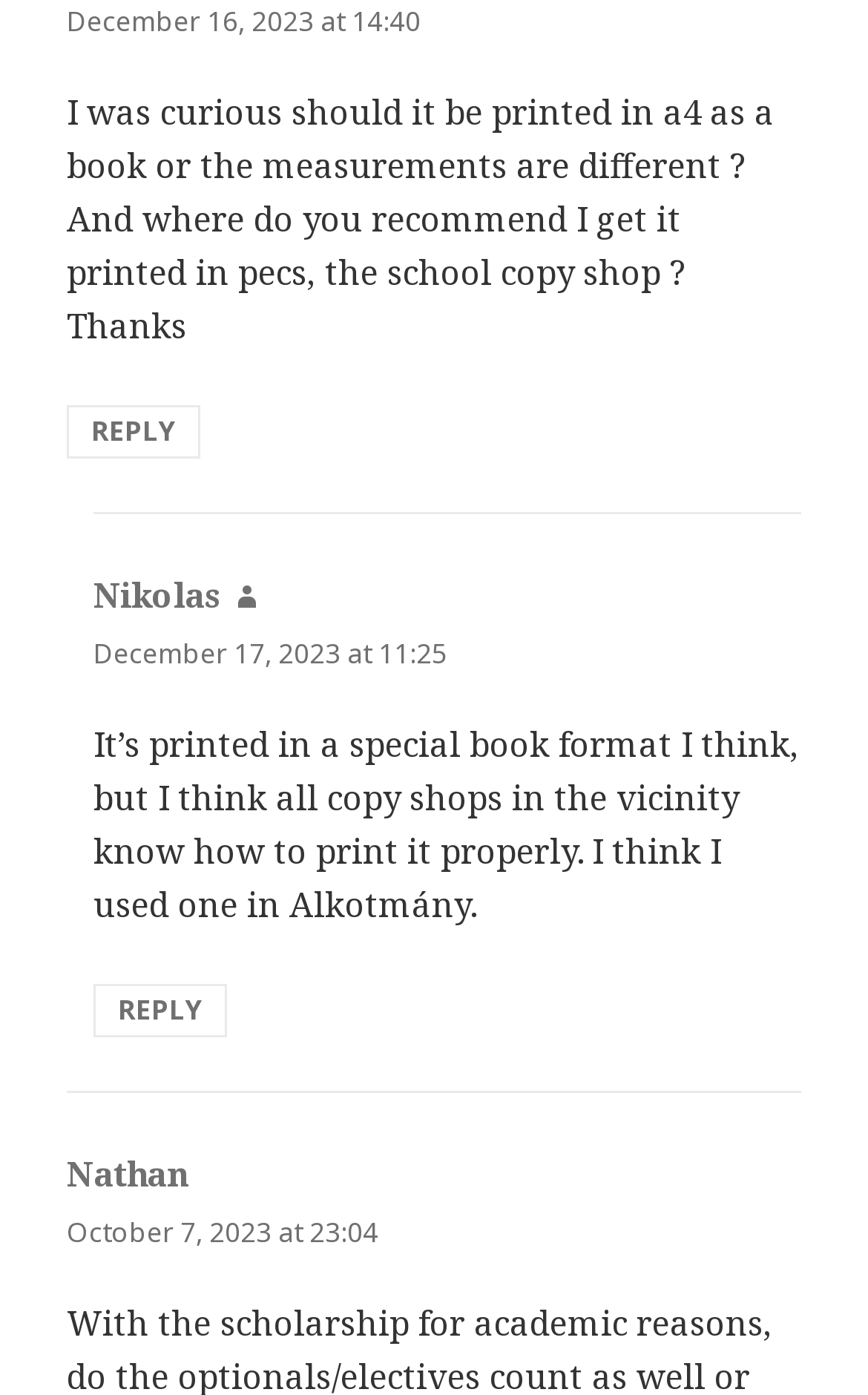Where did Nikolas get the book printed? Refer to the image and provide a one-word or short phrase answer.

Alkotmány